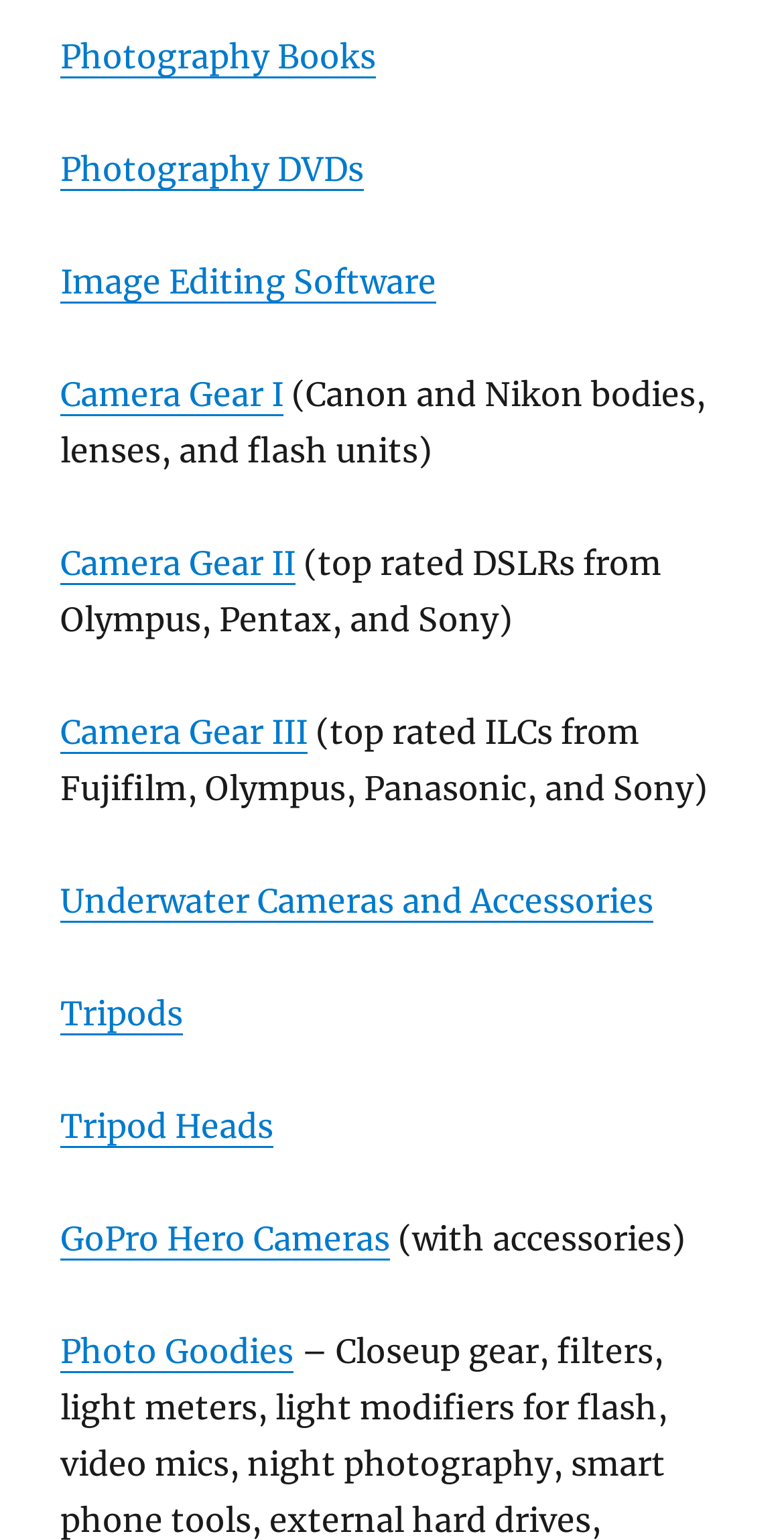What brand of cameras is mentioned in the description of 'Camera Gear I'?
Based on the image, give a concise answer in the form of a single word or short phrase.

Canon and Nikon